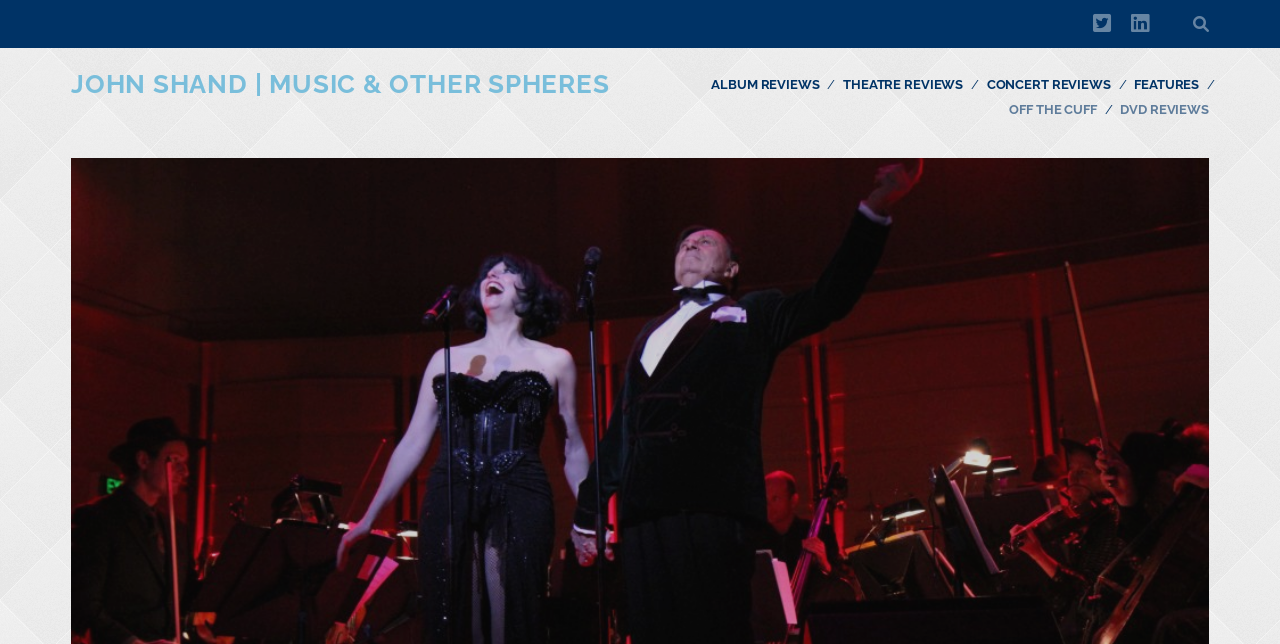Could you specify the bounding box coordinates for the clickable section to complete the following instruction: "Visit the ALBUM REVIEWS page"?

[0.556, 0.113, 0.64, 0.151]